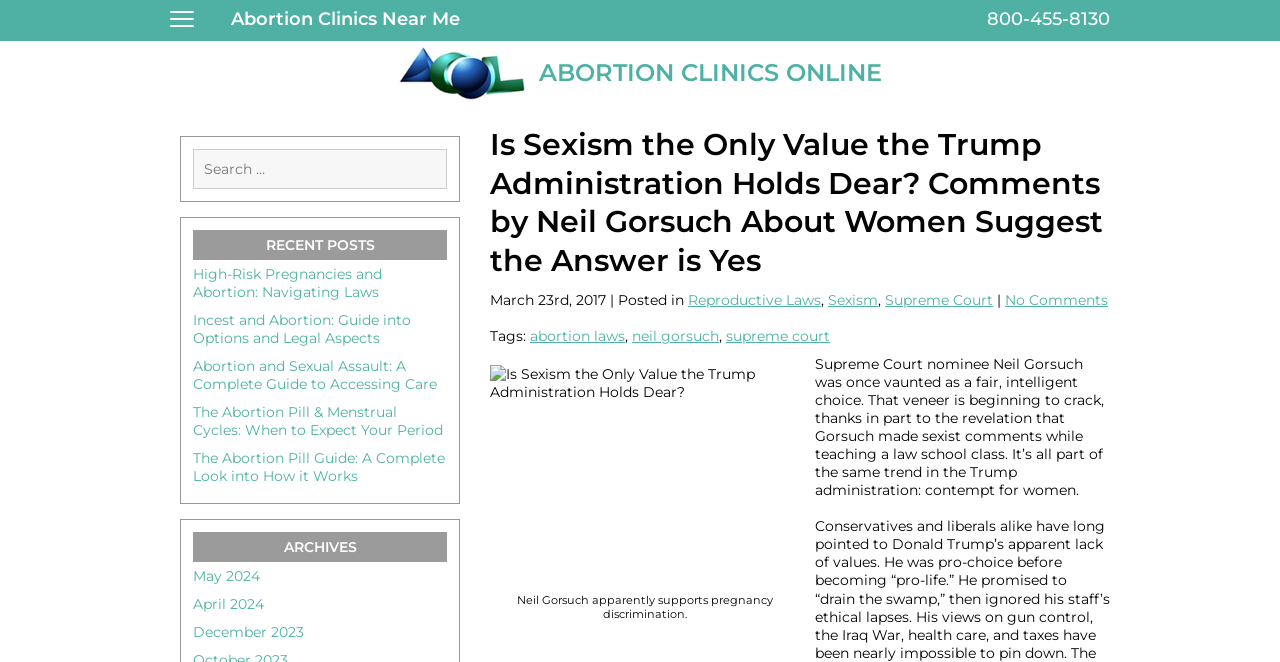Based on the description "Contact", find the bounding box of the specified UI element.

None